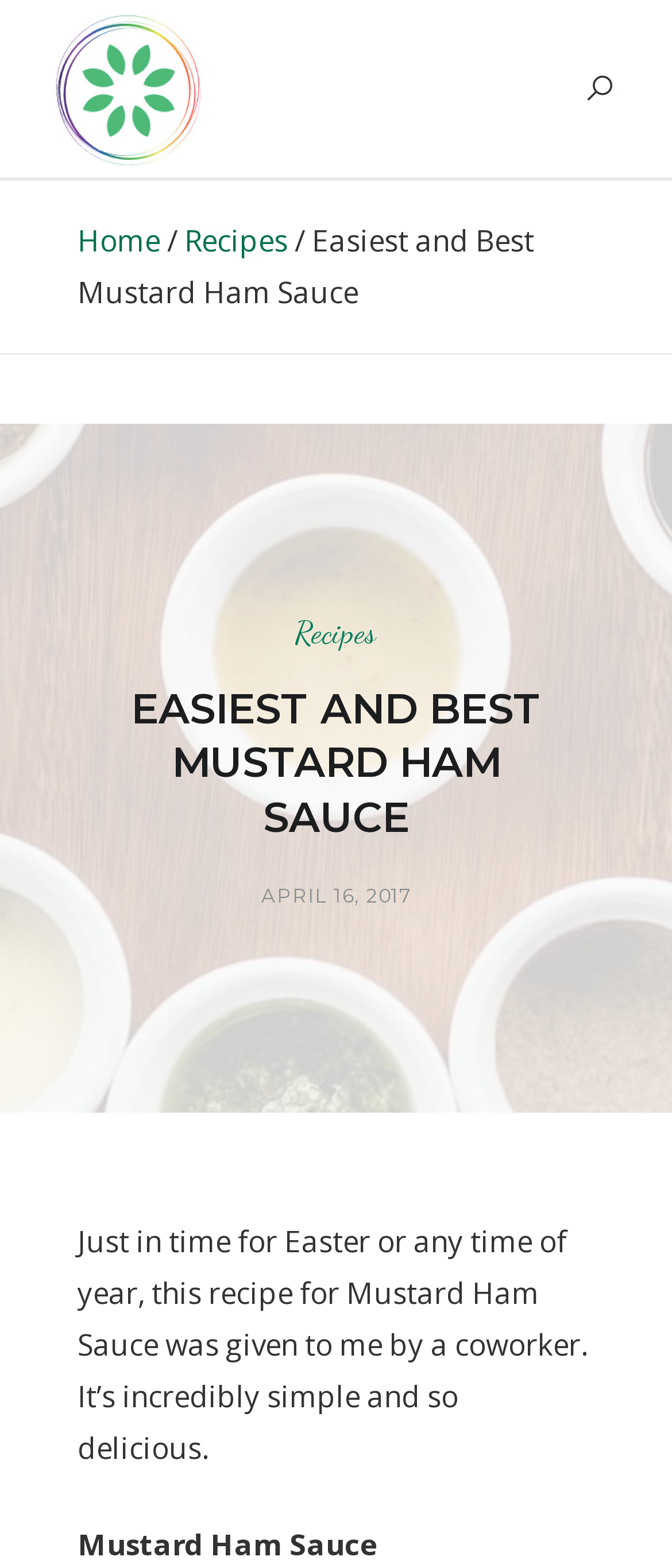Respond with a single word or phrase for the following question: 
When was the recipe posted?

APRIL 16, 2017